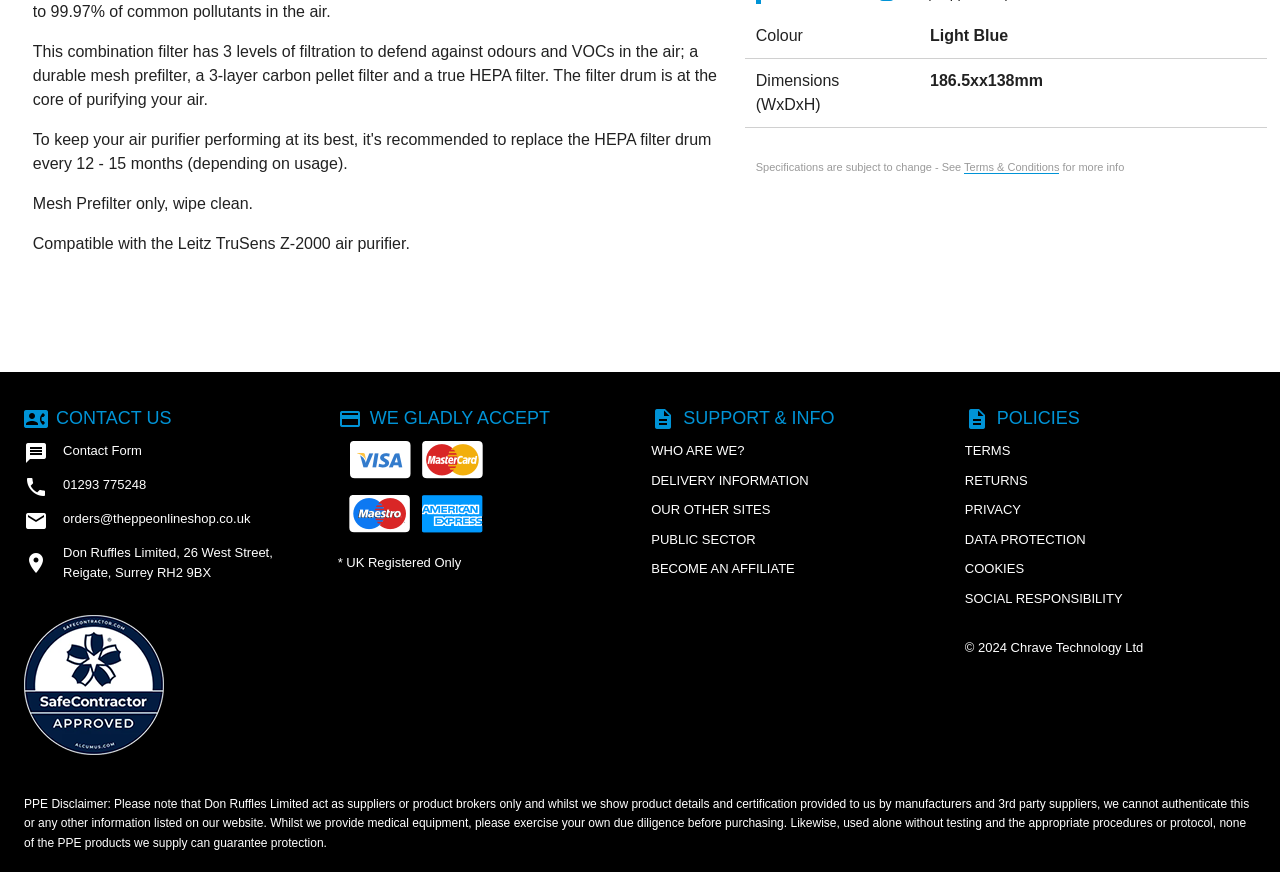Based on the image, provide a detailed response to the question:
What is the color of the product?

I found a static text element with the text 'Colour' and another element with the text 'Light Blue' nearby, which suggests that the color of the product is Light Blue.